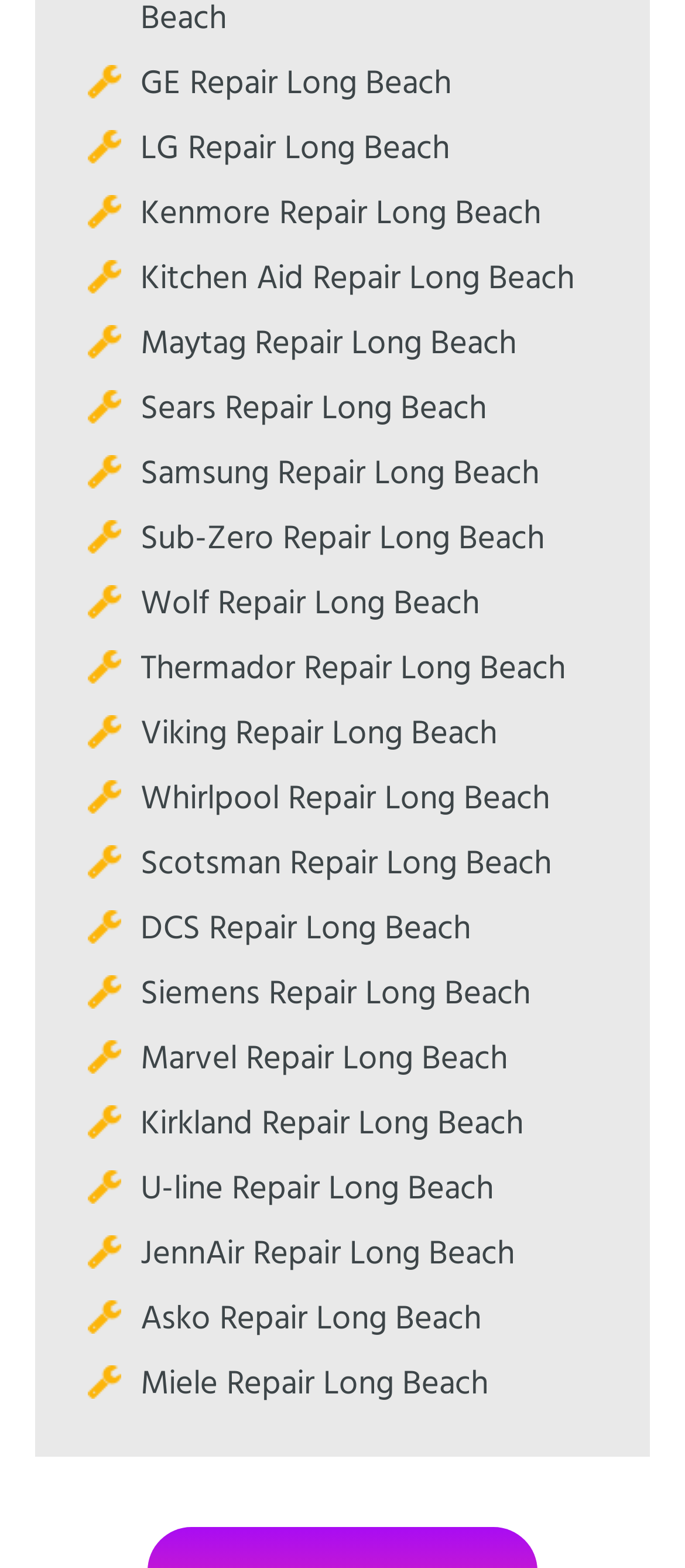Please identify the bounding box coordinates of the element that needs to be clicked to perform the following instruction: "select Maytag Repair Long Beach".

[0.205, 0.203, 0.754, 0.237]